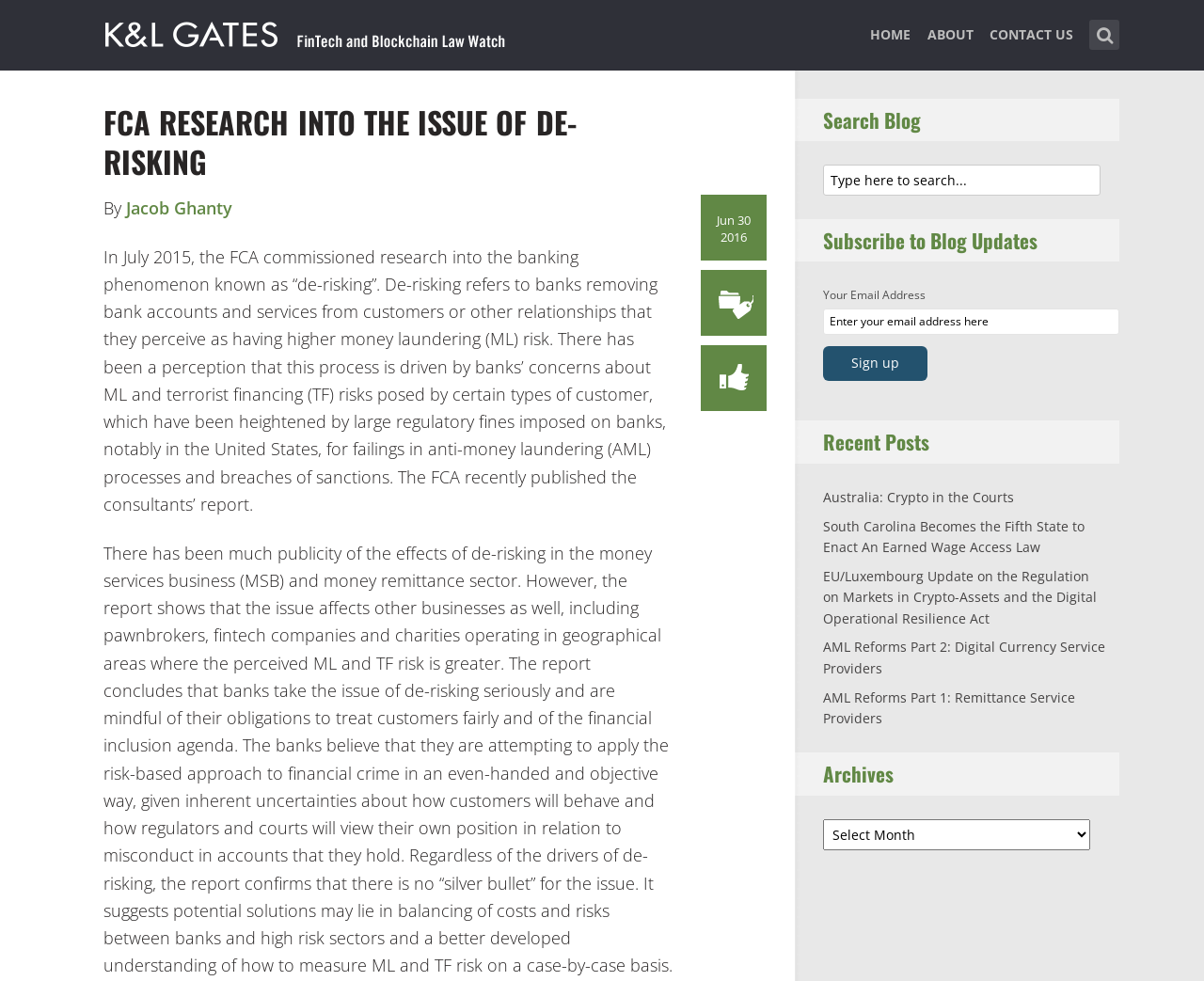Answer the question below in one word or phrase:
What is the title of the first recent post?

Australia: Crypto in the Courts